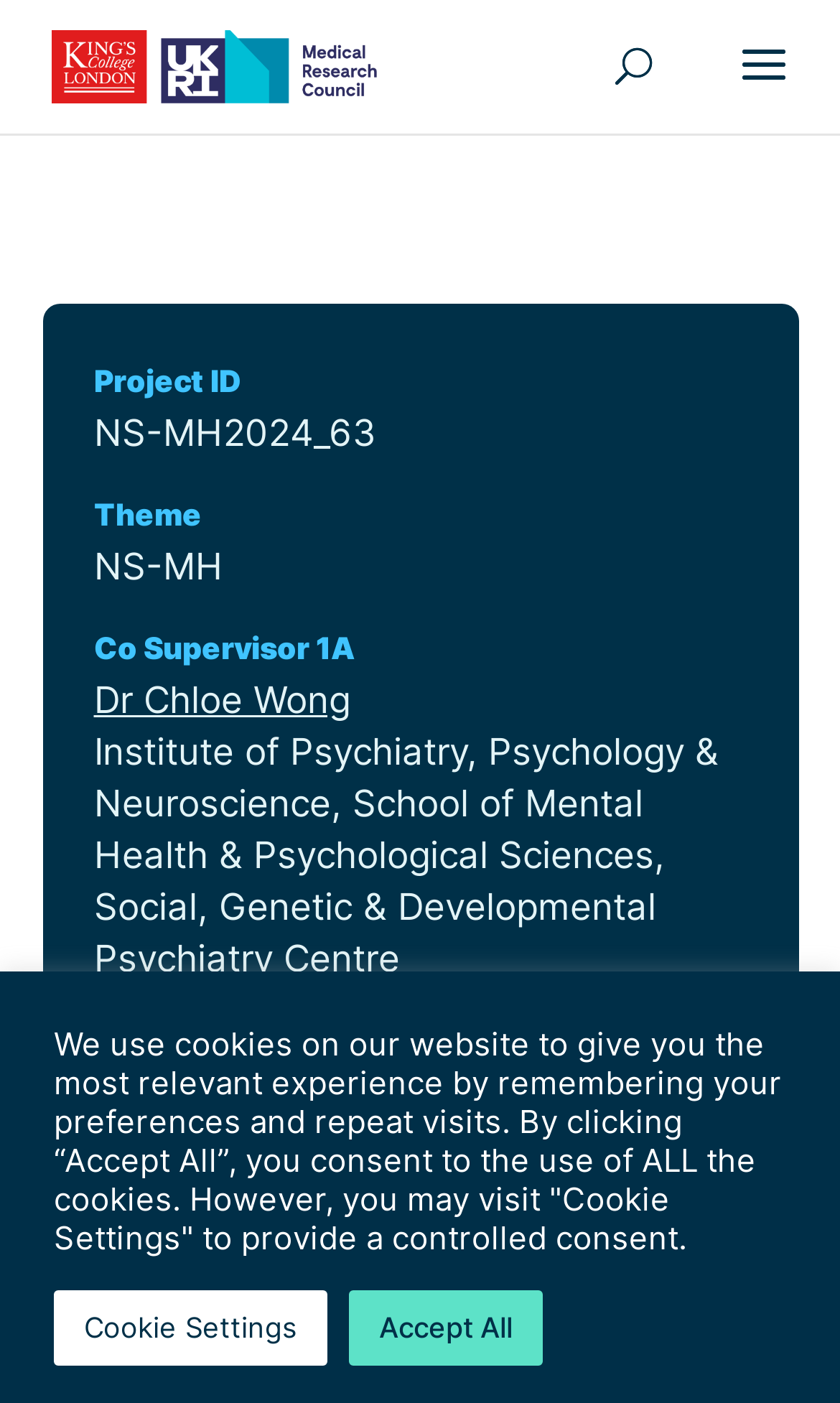Please determine the bounding box coordinates for the UI element described here. Use the format (top-left x, top-left y, bottom-right x, bottom-right y) with values bounded between 0 and 1: to top of second column

None